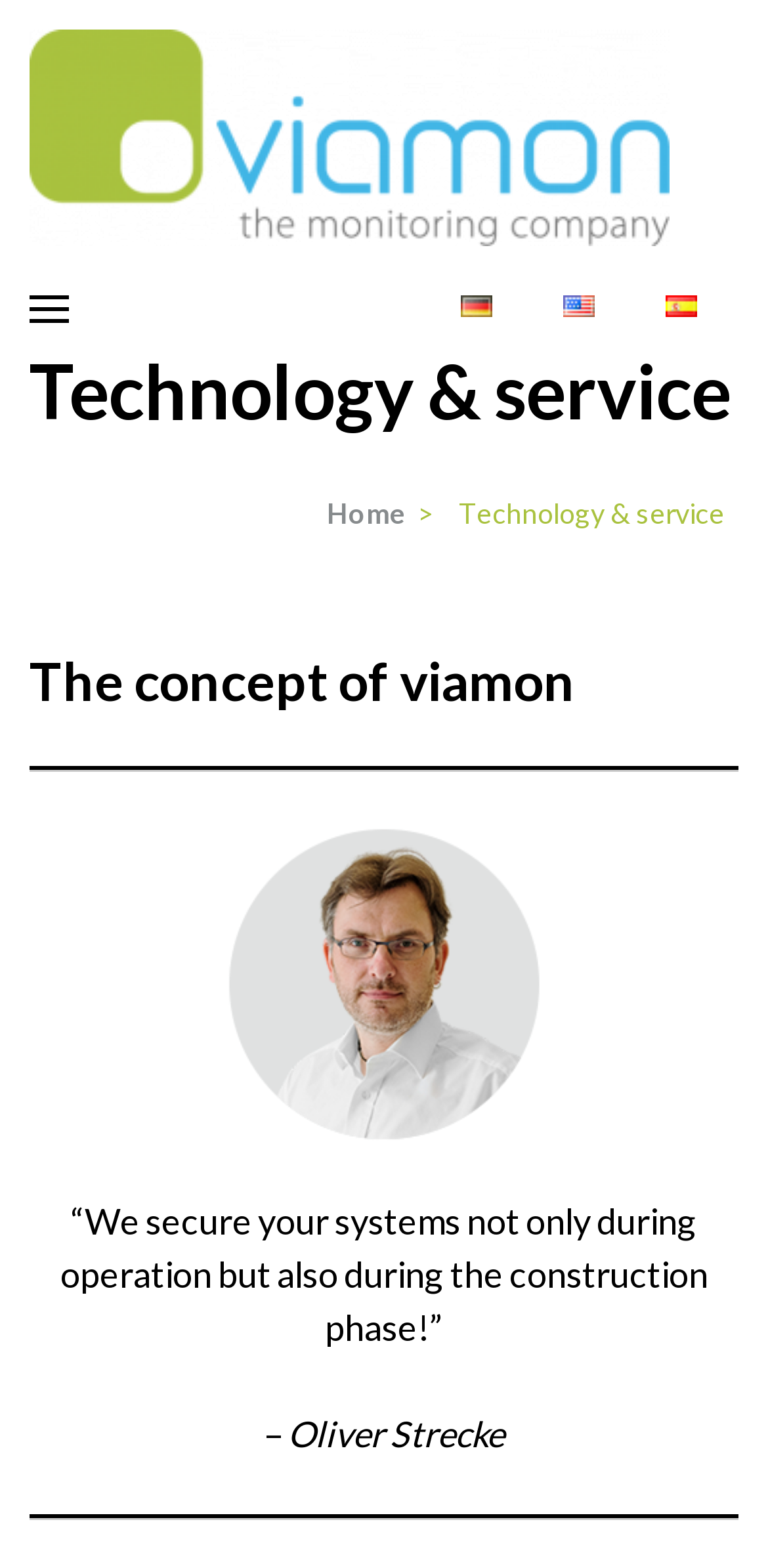Give a detailed explanation of the elements present on the webpage.

The webpage is about Technology and Service provided by viamon GmbH. At the top left, there is a button and a link to viamon GmbH, accompanied by an image of the company's logo. Below this, there is a heading that reads "Technology & service". 

On the top right, there are three links: "Home", followed by a ">" symbol, and then a dropdown menu with three language options: "Deutsch", "English", and "Español", each accompanied by a small flag image.

Below the language options, there is a heading that reads "The concept of viamon", followed by a horizontal separator line. Underneath, there is a figure, likely an image, and a quote from Oliver Strecke, which reads "“We secure your systems not only during operation but also during the construction phase!”". The quote is attributed to Oliver Strecke, with a dash separating the quote from the name.

At the bottom of the page, there is another horizontal separator line.